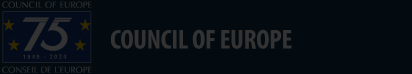Give a detailed account of the elements present in the image.

This image features the logo commemorating the 75th anniversary of the Council of Europe. It prominently displays the year "75" alongside the organization's emblem, which includes stars, reflecting the connection to European unity and cooperation. The years "1949 - 2024" frame the logo, indicating the span of the Council's history, emphasizing its enduring commitment to promoting democracy, human rights, and the rule of law across Europe. The simple yet impactful design symbolizes the organization's significant role in fostering collaboration among its member states over the past seven decades.